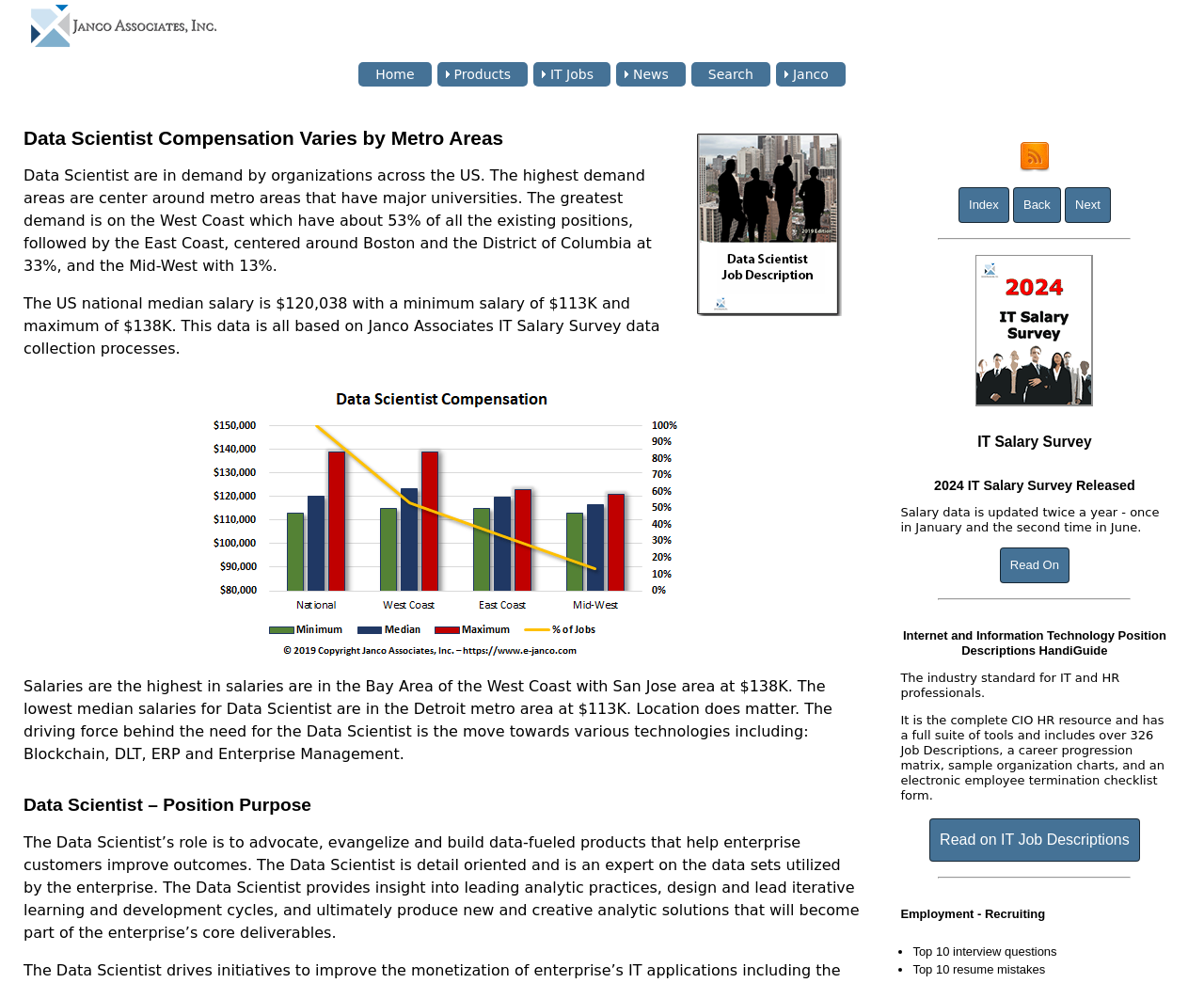Determine the bounding box coordinates of the section I need to click to execute the following instruction: "Navigate to Home". Provide the coordinates as four float numbers between 0 and 1, i.e., [left, top, right, bottom].

[0.298, 0.063, 0.358, 0.088]